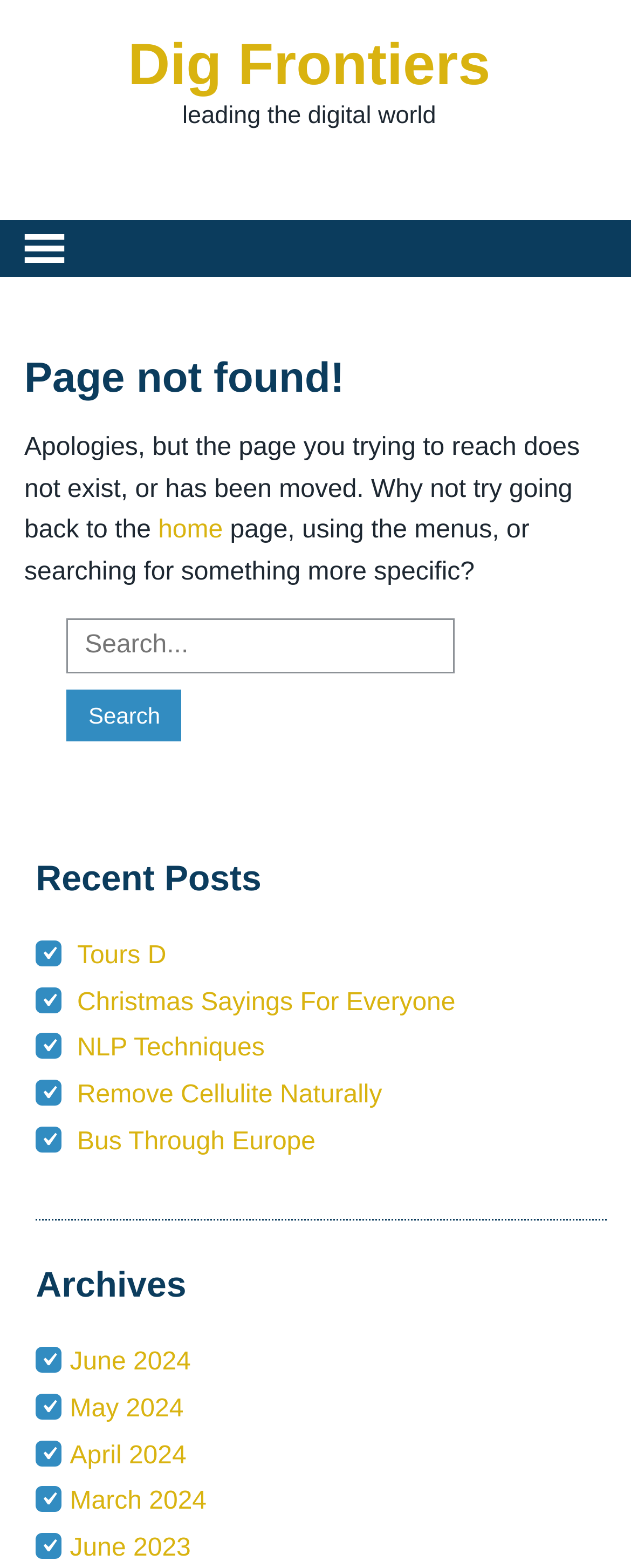Detail the features and information presented on the webpage.

The webpage is titled "jane – Dig Frontiers" and has a heading "Dig Frontiers" at the top, which is also a link. Below the heading, there is a static text "leading the digital world". On the top left, there is an unchecked checkbox with an icon.

The main content of the page is divided into sections. The first section is an article with a heading "Page not found!" and a paragraph of text apologizing for the page not existing or being moved. The text suggests going back to the home page, using the menus, or searching for something more specific. There is a link to the home page and a search box with a button below the paragraph.

Below the article, there is a section with a heading "Recent Posts" that lists five links to different posts, including "Tours D'", "Christmas Sayings For Everyone", "NLP Techniques", "Remove Cellulite Naturally", and "Bus Through Europe".

Further down, there is a section with a heading "Archives" that lists five links to different months, including "June 2024", "May 2024", "April 2024", "March 2024", and "June 2023".